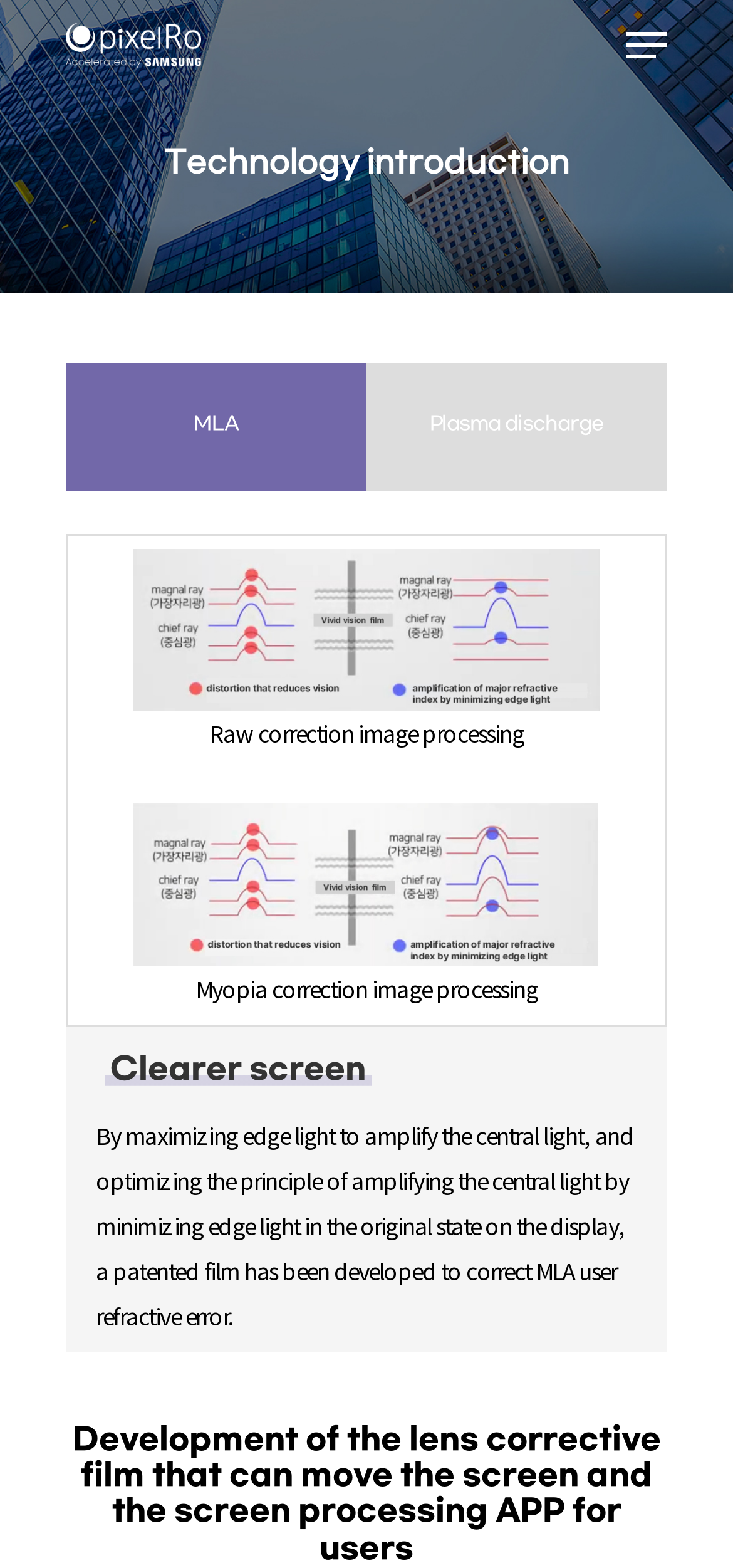What is the benefit of the clearer screen?
Using the information from the image, give a concise answer in one word or a short phrase.

Amplify central light